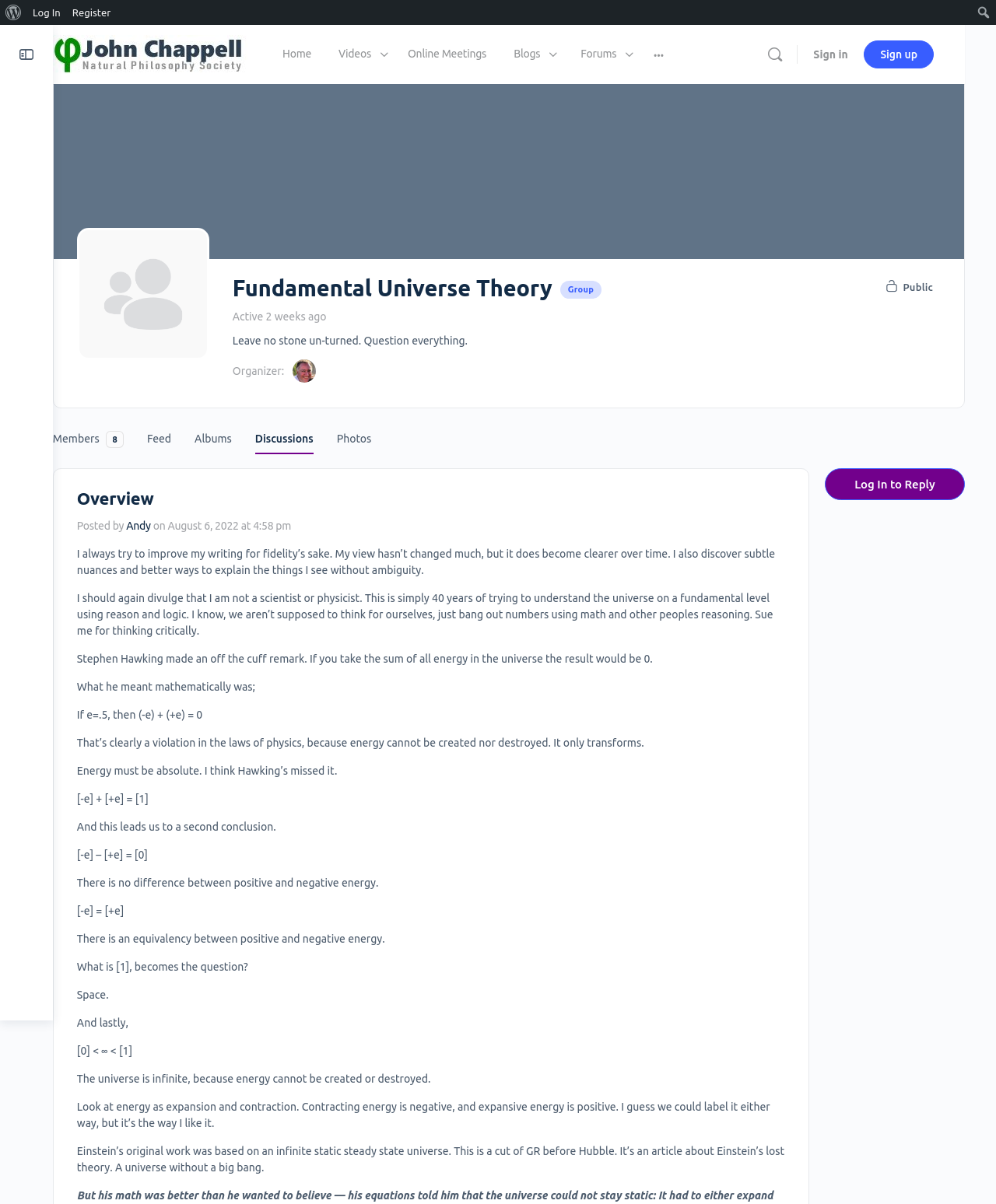Identify the bounding box of the HTML element described as: "Are you a mainstream disruptor?".

None